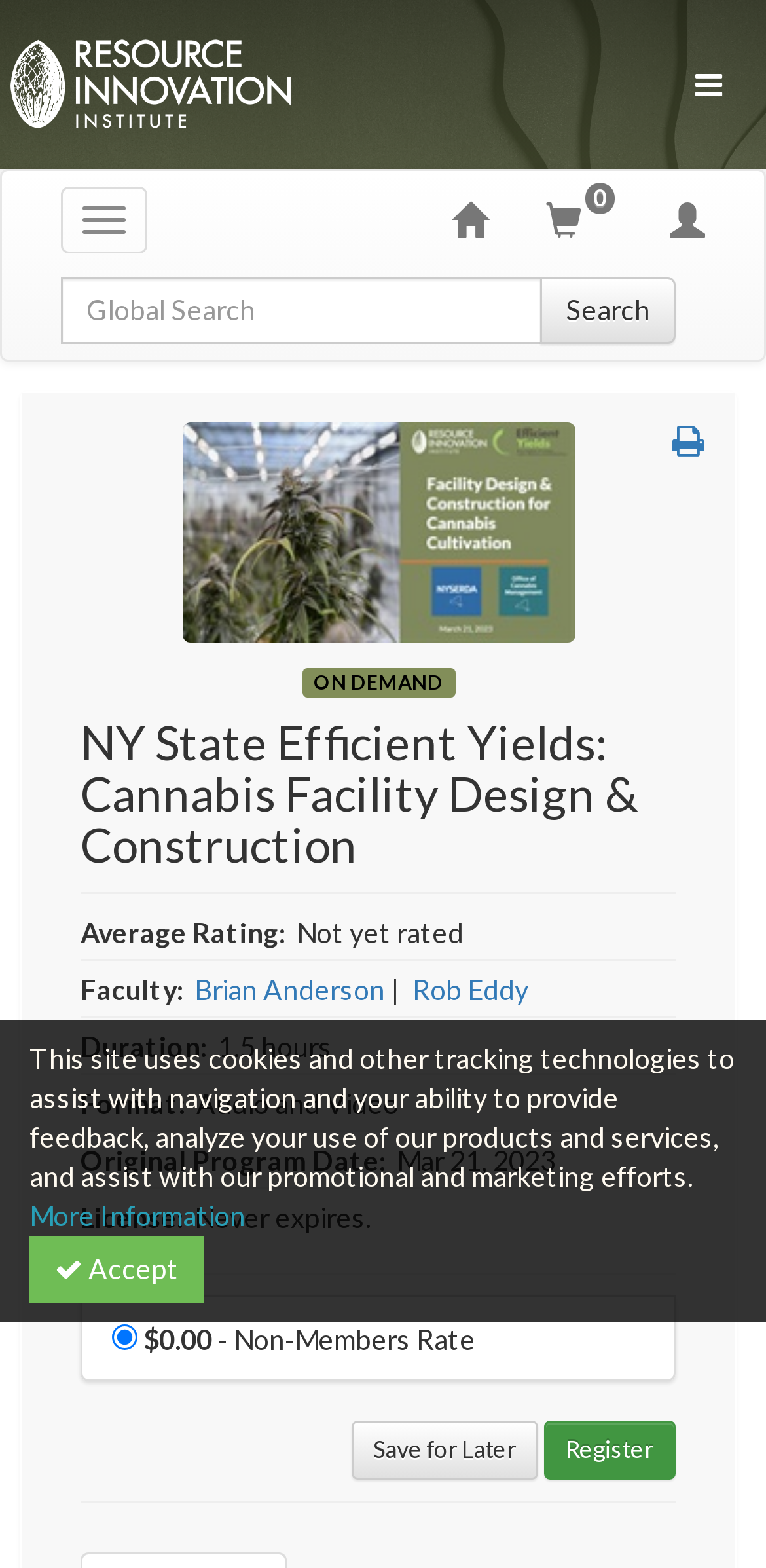Who are the faculty members of this product?
Please provide a comprehensive answer based on the visual information in the image.

I found the faculty information in the description list section of the webpage, where it says 'Faculty:' and provides links to view all products by Brian Anderson and Rob Eddy.